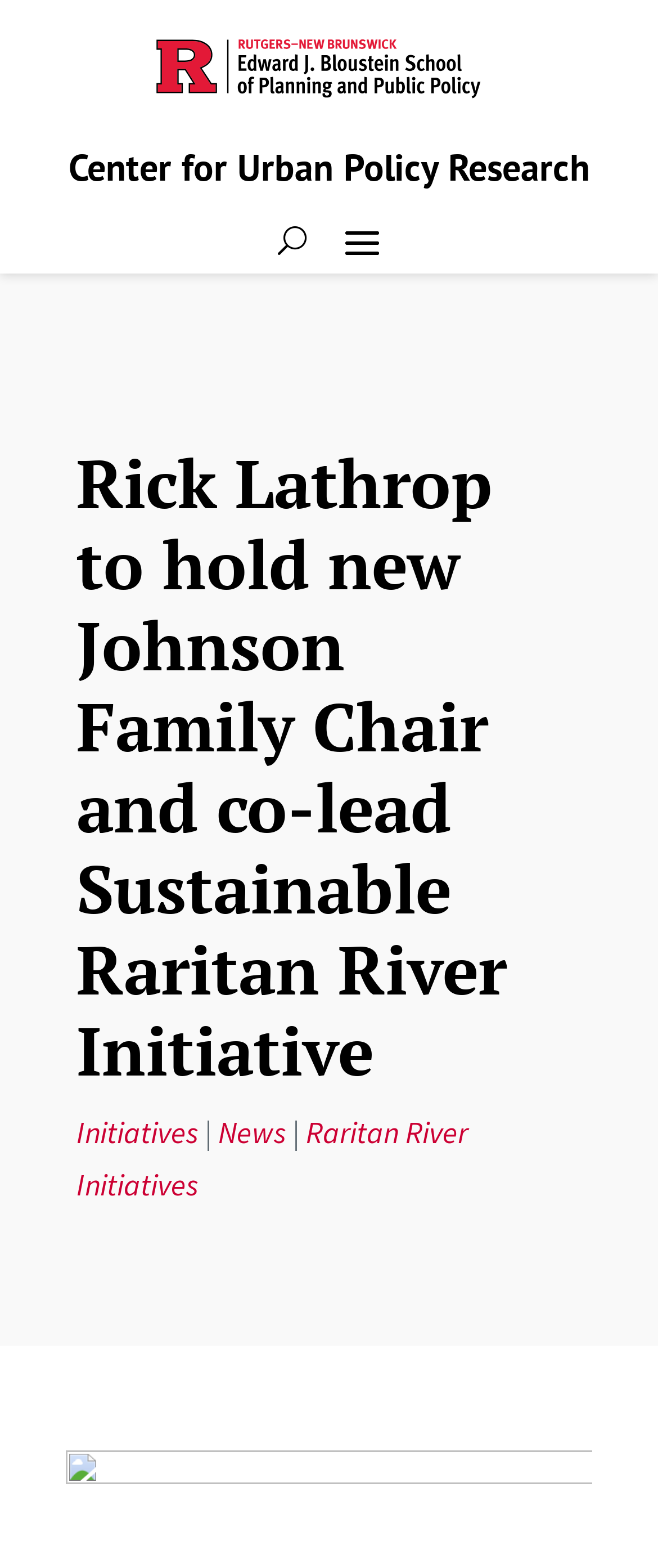Based on the element description Raritan River Initiatives, identify the bounding box coordinates for the UI element. The coordinates should be in the format (top-left x, top-left y, bottom-right x, bottom-right y) and within the 0 to 1 range.

[0.116, 0.71, 0.711, 0.767]